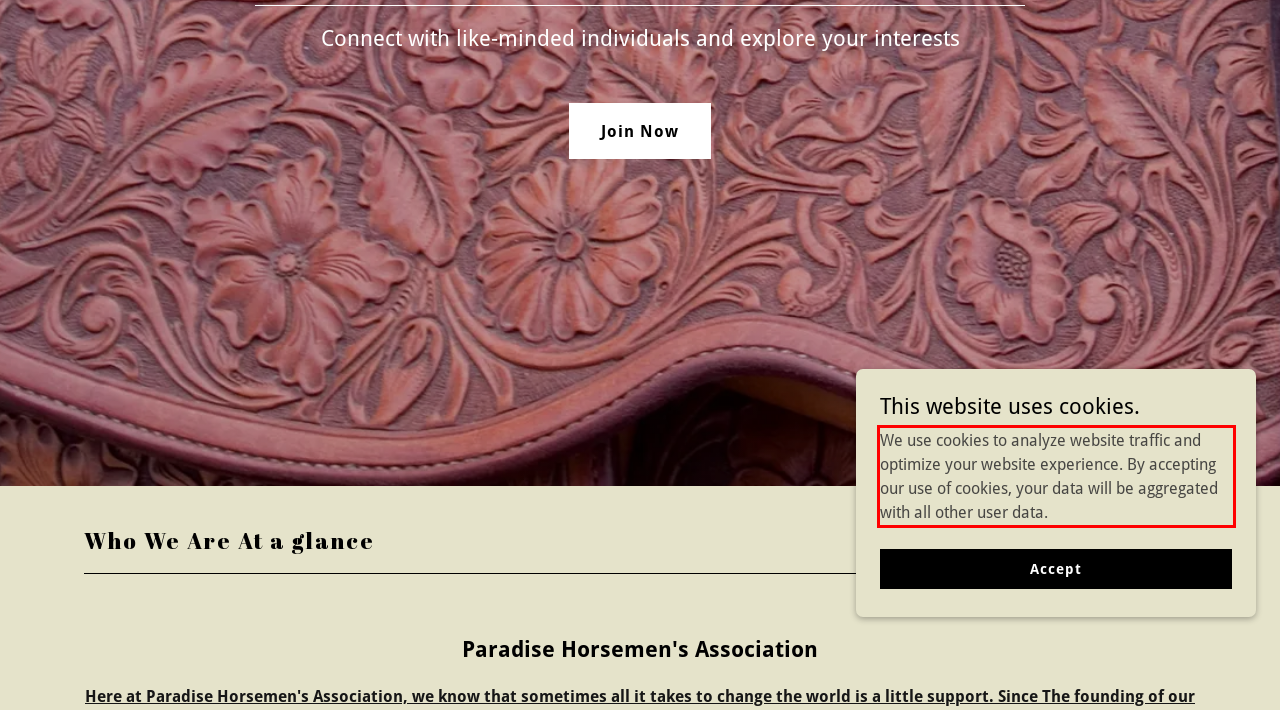Within the screenshot of the webpage, locate the red bounding box and use OCR to identify and provide the text content inside it.

We use cookies to analyze website traffic and optimize your website experience. By accepting our use of cookies, your data will be aggregated with all other user data.